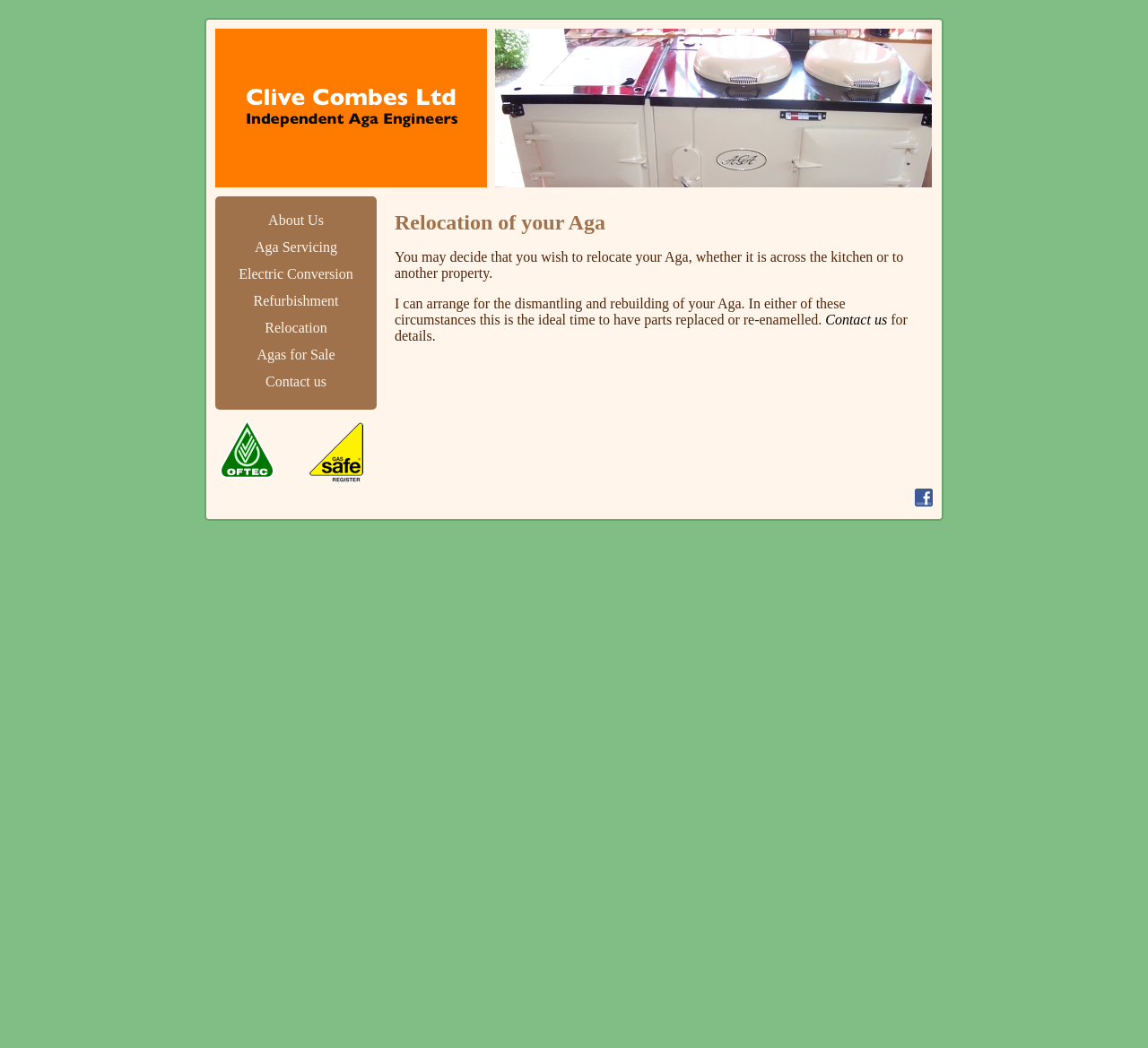Determine the bounding box coordinates of the element that should be clicked to execute the following command: "Check Agas for Sale".

[0.224, 0.331, 0.292, 0.346]